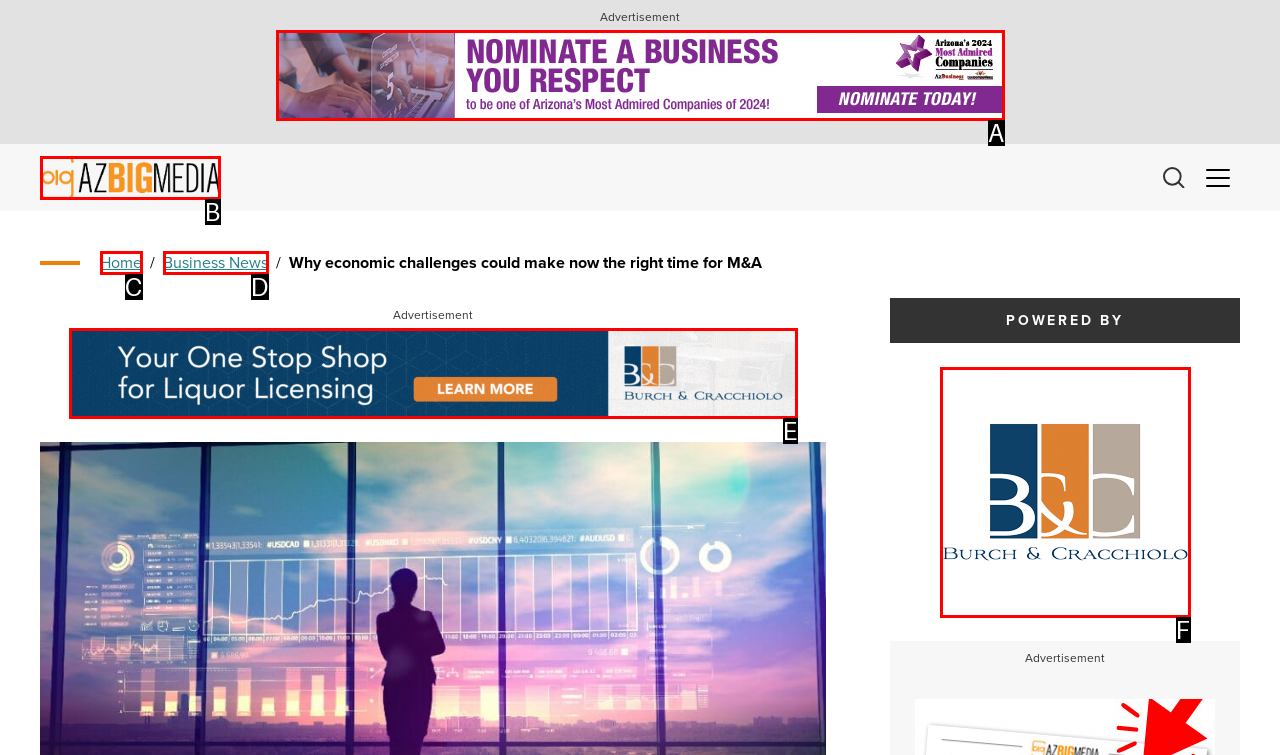Tell me the letter of the option that corresponds to the description: Home
Answer using the letter from the given choices directly.

C